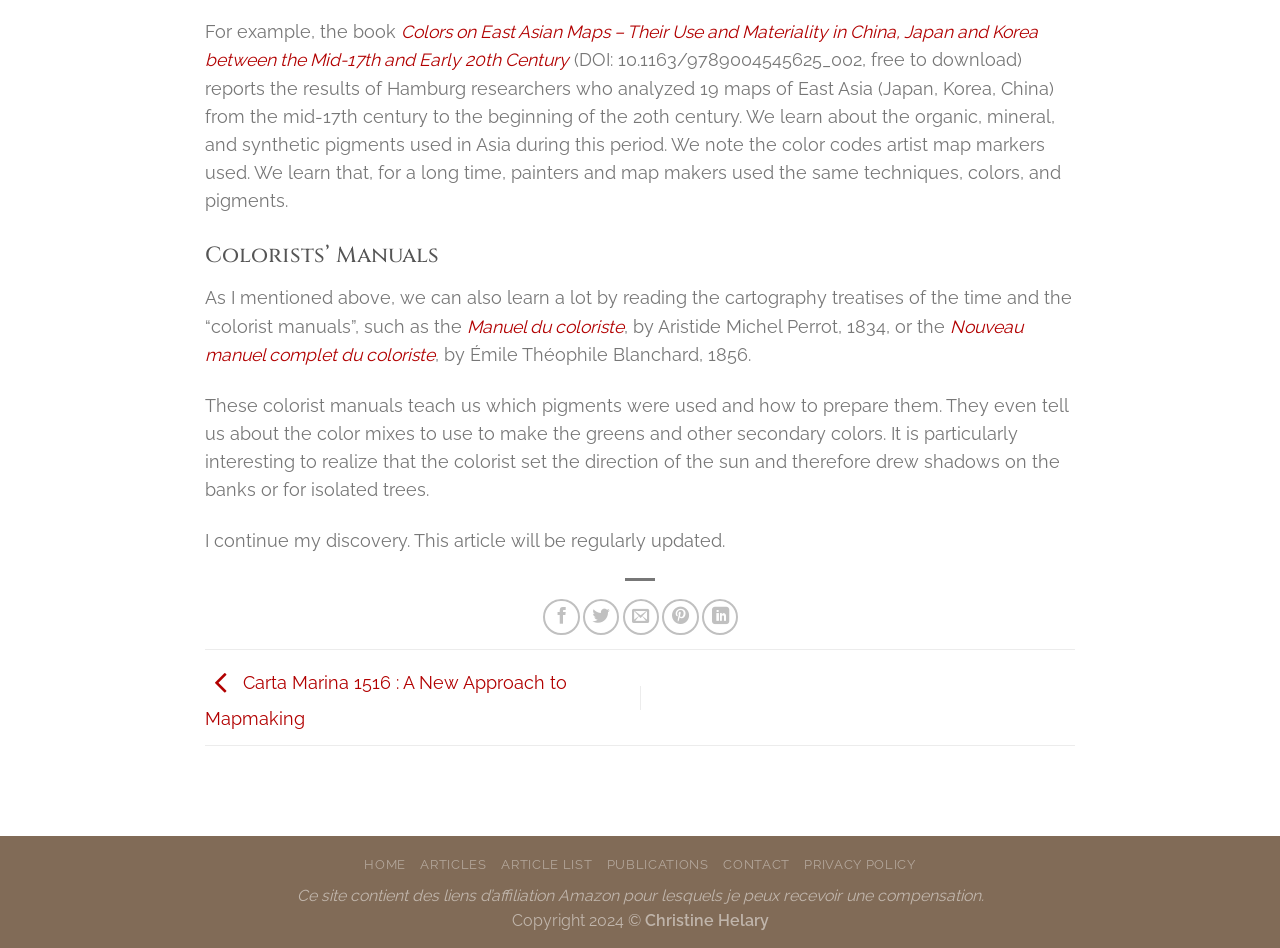Provide the bounding box coordinates for the area that should be clicked to complete the instruction: "Read the article about Carta Marina 1516".

[0.16, 0.708, 0.443, 0.769]